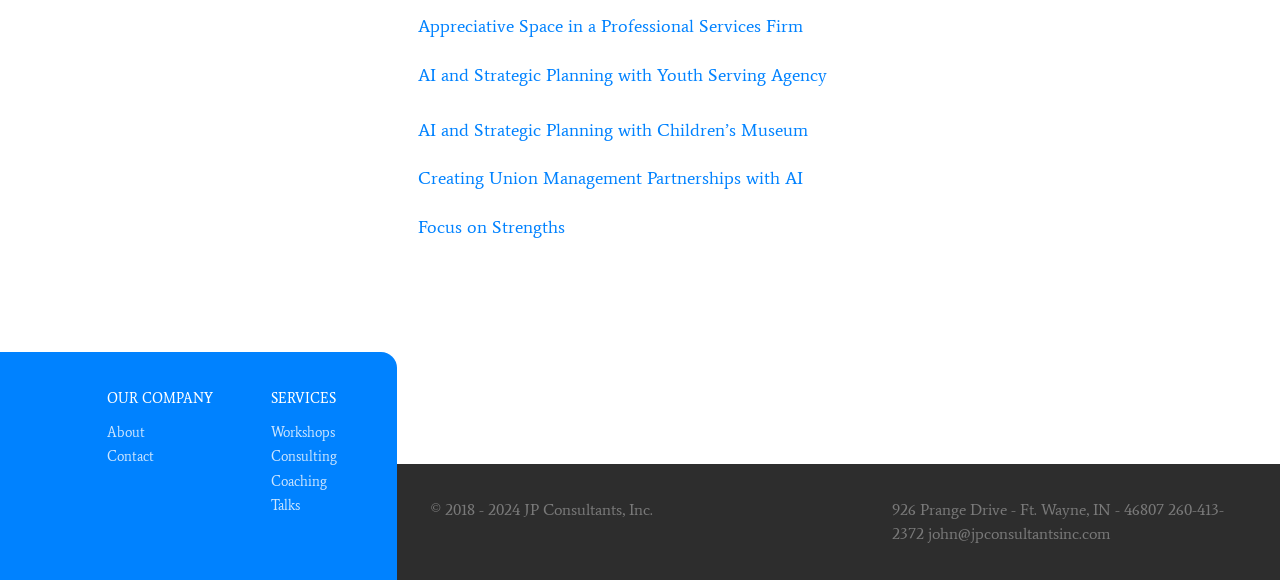Using the information in the image, could you please answer the following question in detail:
What is the last service offered?

I looked at the links under the 'SERVICES' heading and found that the last one is 'Talks', which is the answer.